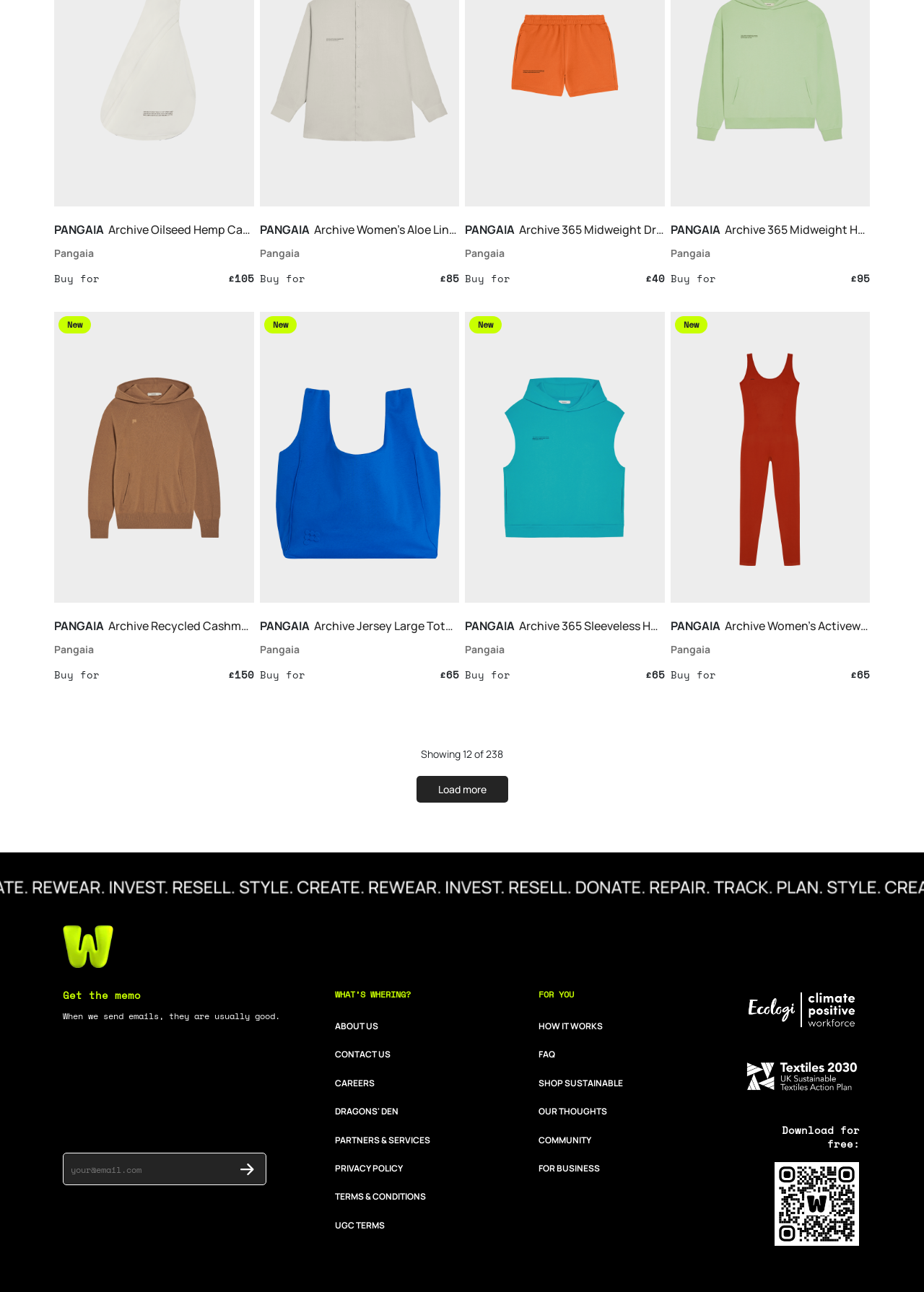Find the bounding box coordinates corresponding to the UI element with the description: "PRIVACY POLICY". The coordinates should be formatted as [left, top, right, bottom], with values as floats between 0 and 1.

[0.362, 0.899, 0.436, 0.909]